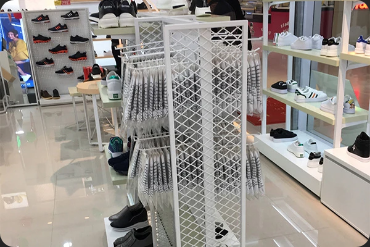Please give a one-word or short phrase response to the following question: 
What is the style of the display stands?

Sleek and modern